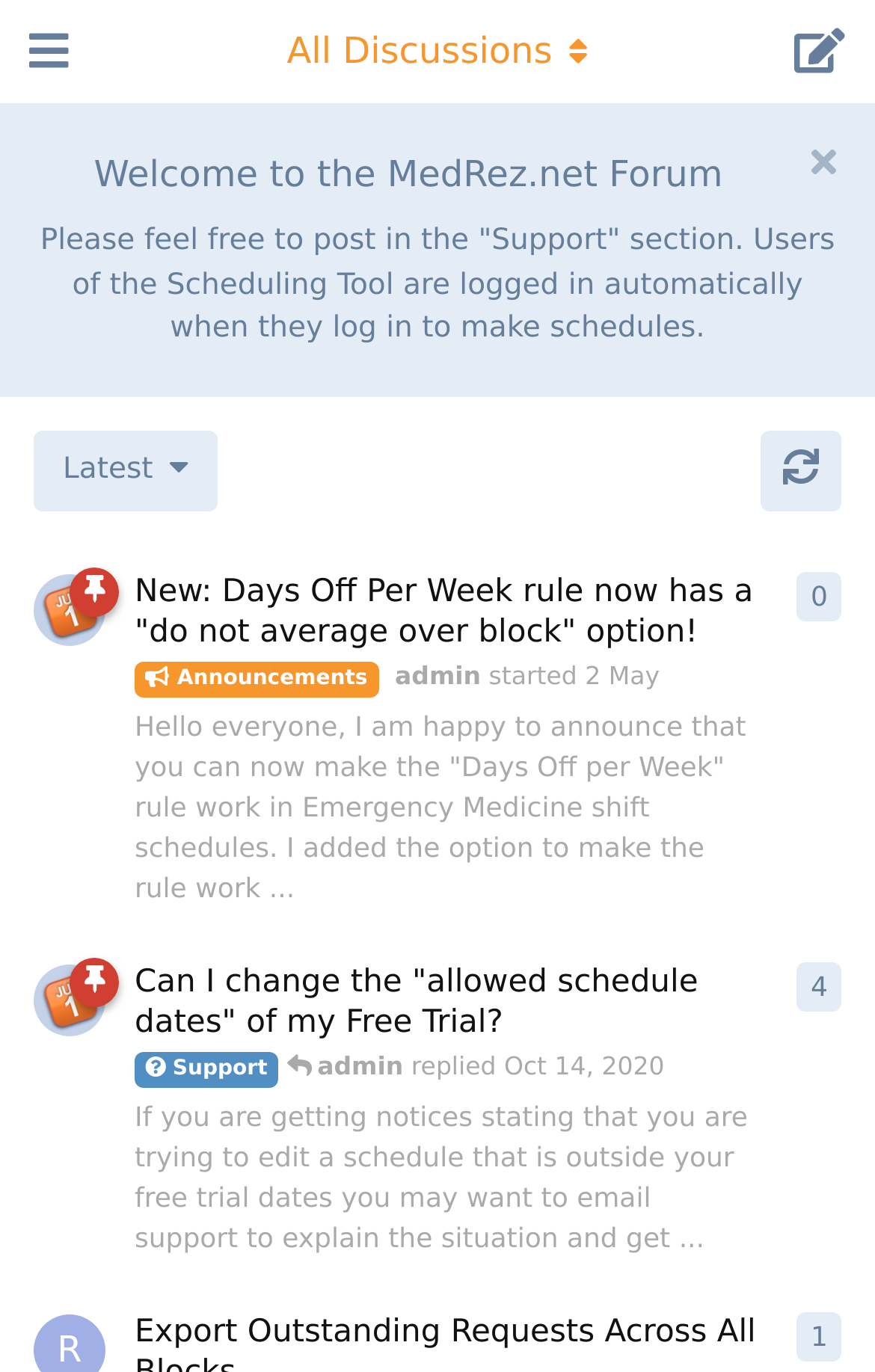Please find and report the bounding box coordinates of the element to click in order to perform the following action: "Click the button to view more discussions". The coordinates should be expressed as four float numbers between 0 and 1, in the format [left, top, right, bottom].

[0.911, 0.957, 0.962, 0.993]